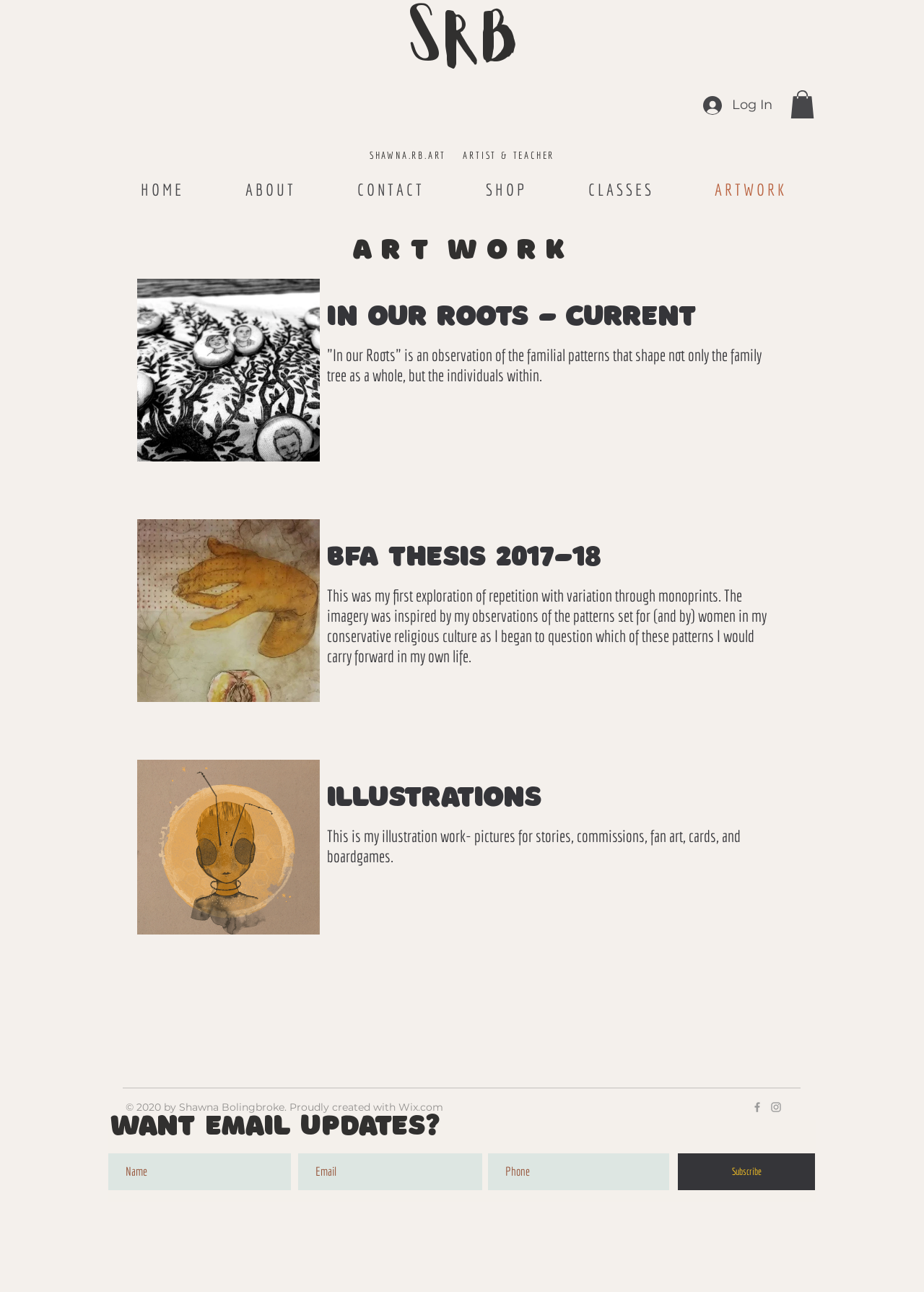Predict the bounding box coordinates for the UI element described as: "Learn Your Pet’s Acupressure Points". The coordinates should be four float numbers between 0 and 1, presented as [left, top, right, bottom].

None